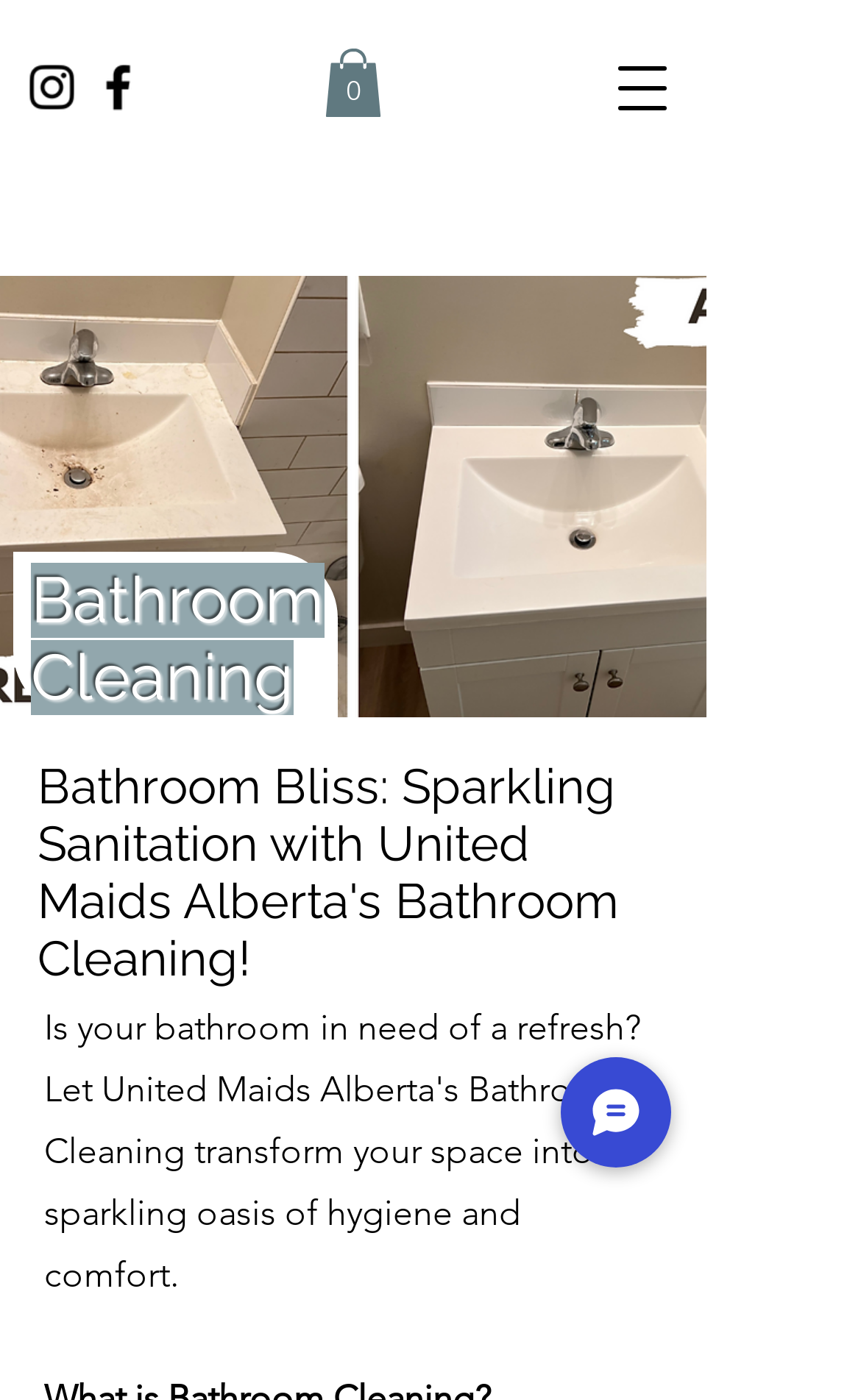Using the provided element description, identify the bounding box coordinates as (top-left x, top-left y, bottom-right x, bottom-right y). Ensure all values are between 0 and 1. Description: parent_node: 0 aria-label="Open navigation menu"

[0.695, 0.025, 0.797, 0.101]